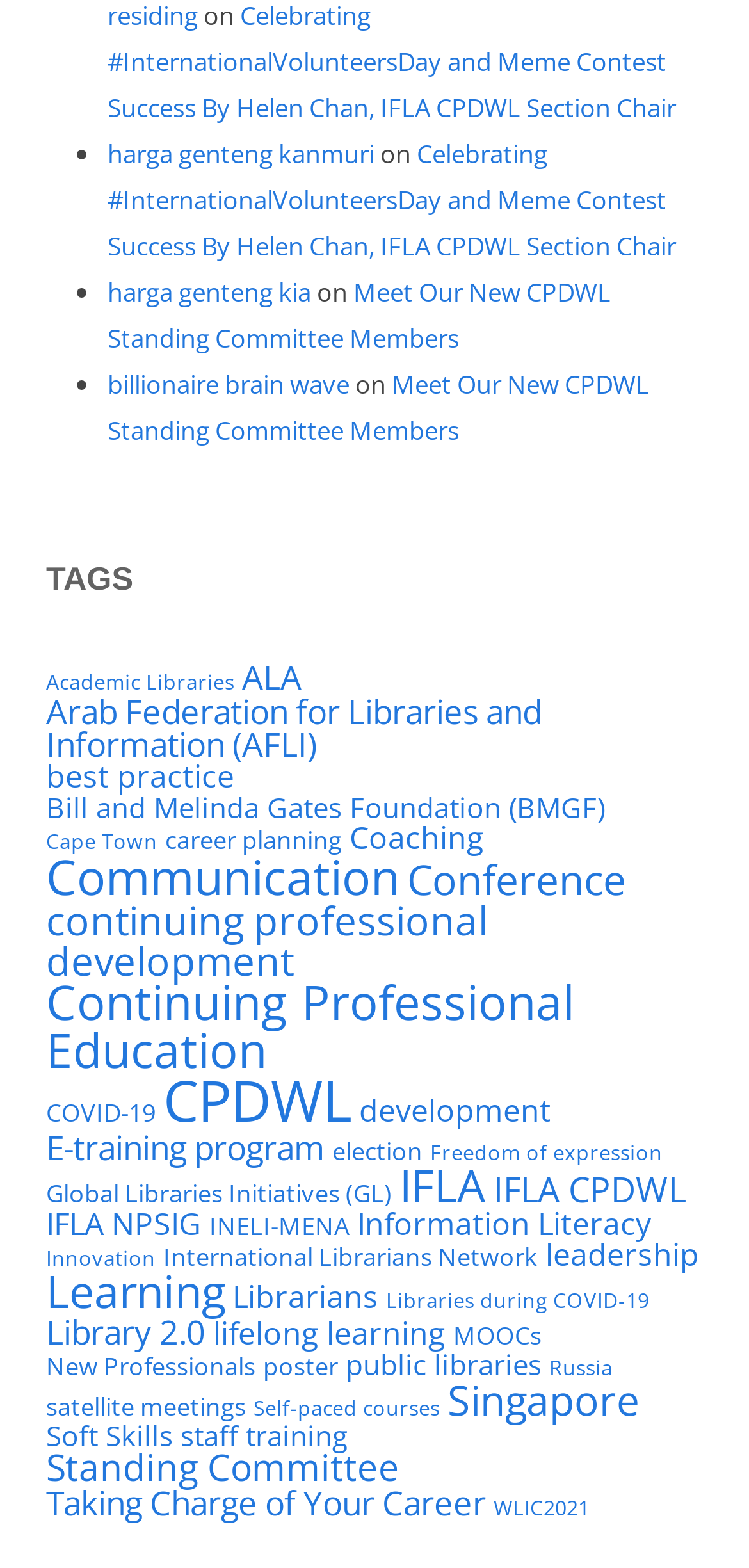Please determine the bounding box coordinates for the element that should be clicked to follow these instructions: "Check the information about 'WLIC2021'".

[0.659, 0.954, 0.787, 0.971]